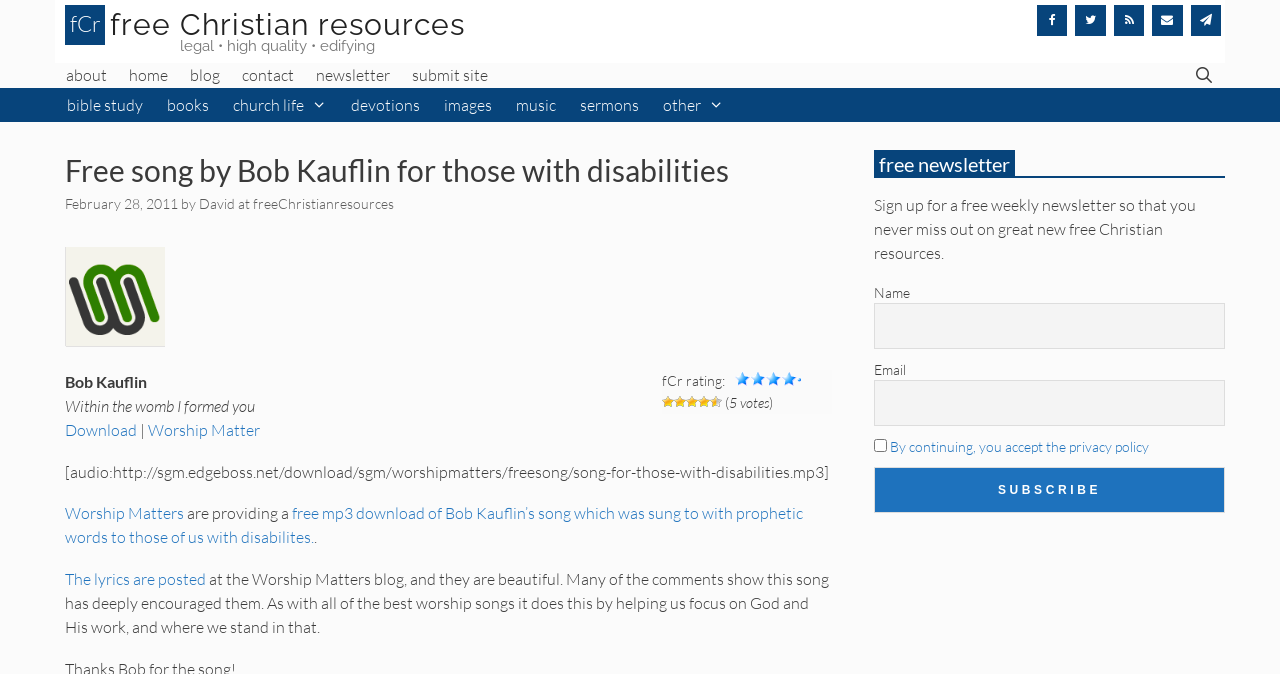Locate the bounding box coordinates of the clickable region to complete the following instruction: "Follow the 'Facebook' link."

[0.81, 0.007, 0.834, 0.054]